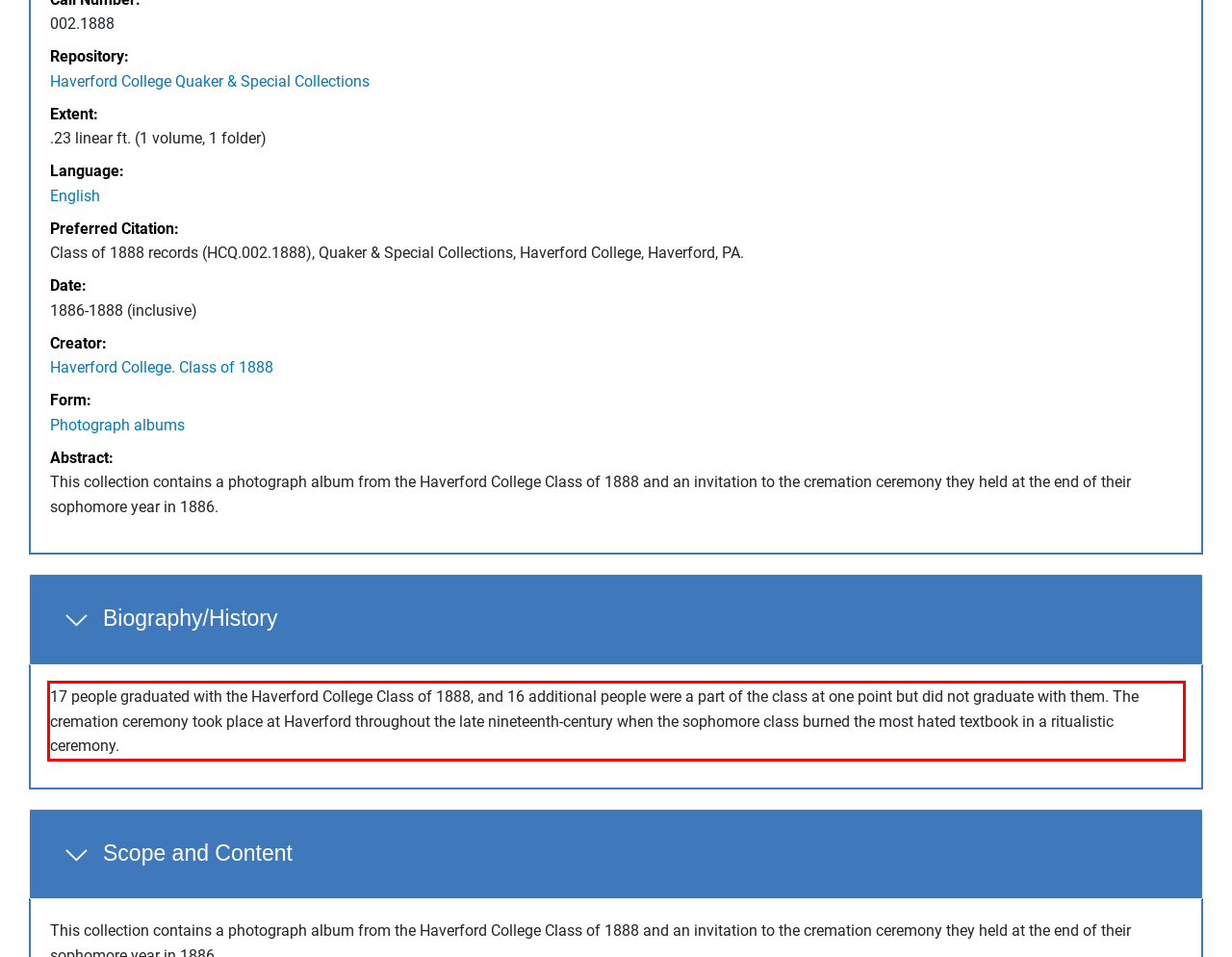Examine the screenshot of the webpage, locate the red bounding box, and generate the text contained within it.

17 people graduated with the Haverford College Class of 1888, and 16 additional people were a part of the class at one point but did not graduate with them. The cremation ceremony took place at Haverford throughout the late nineteenth-century when the sophomore class burned the most hated textbook in a ritualistic ceremony.